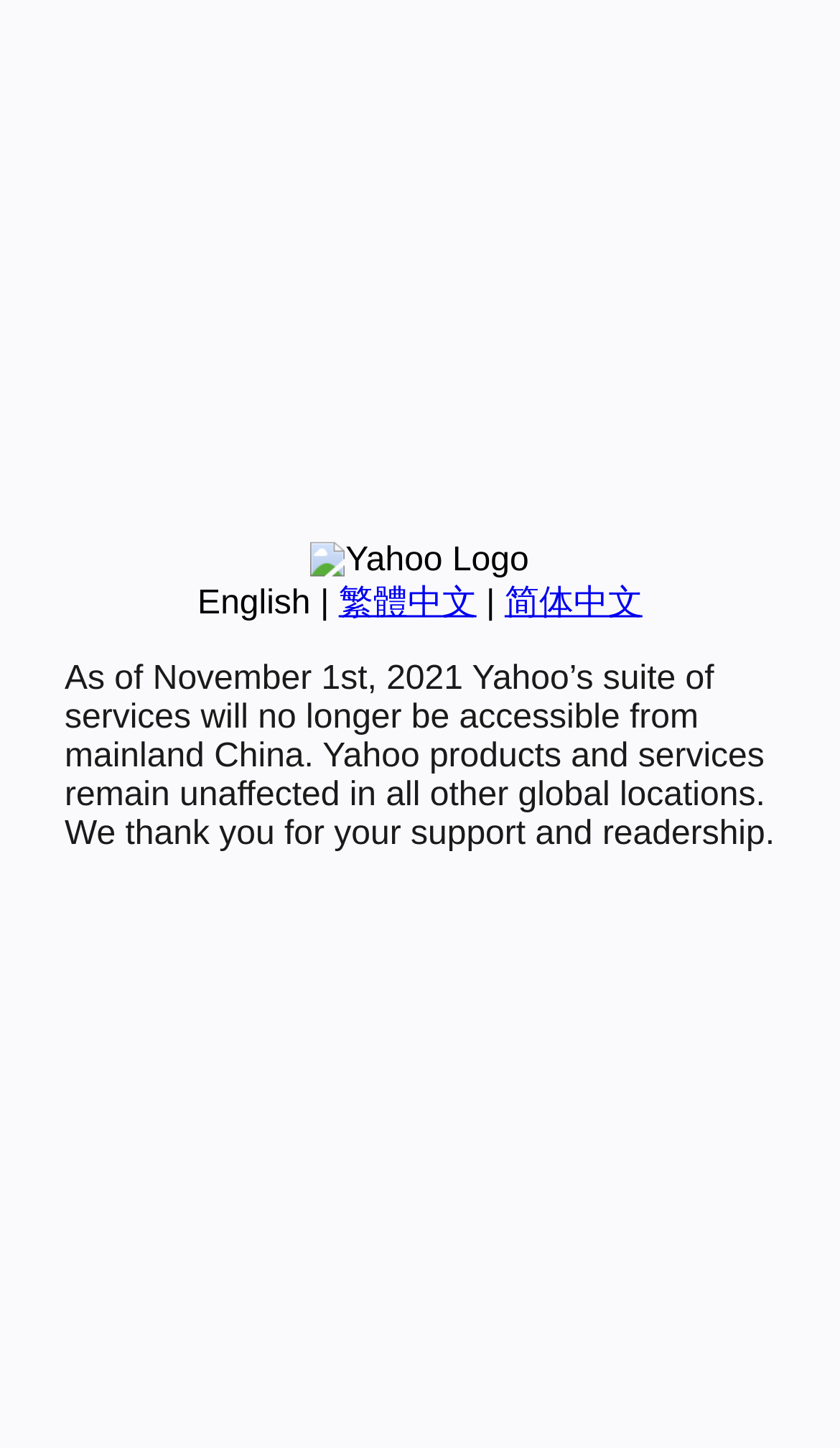Bounding box coordinates are specified in the format (top-left x, top-left y, bottom-right x, bottom-right y). All values are floating point numbers bounded between 0 and 1. Please provide the bounding box coordinate of the region this sentence describes: English

[0.235, 0.404, 0.37, 0.429]